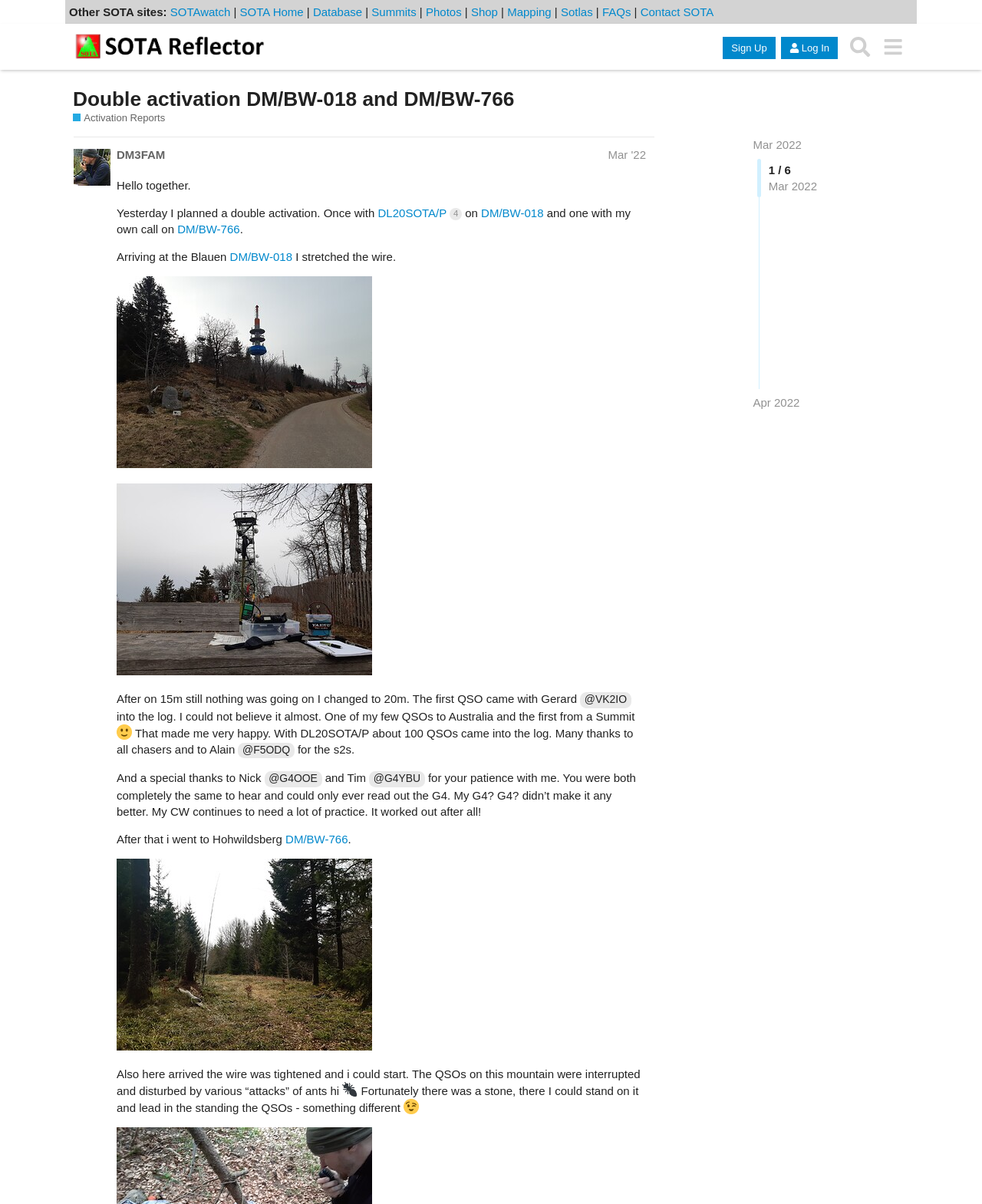What is the name of the reflector?
Analyze the screenshot and provide a detailed answer to the question.

I found the answer by looking at the top-left corner of the webpage, where there is a logo and a link with the text 'SOTA Reflector'. This suggests that the name of the reflector is indeed 'SOTA Reflector'.